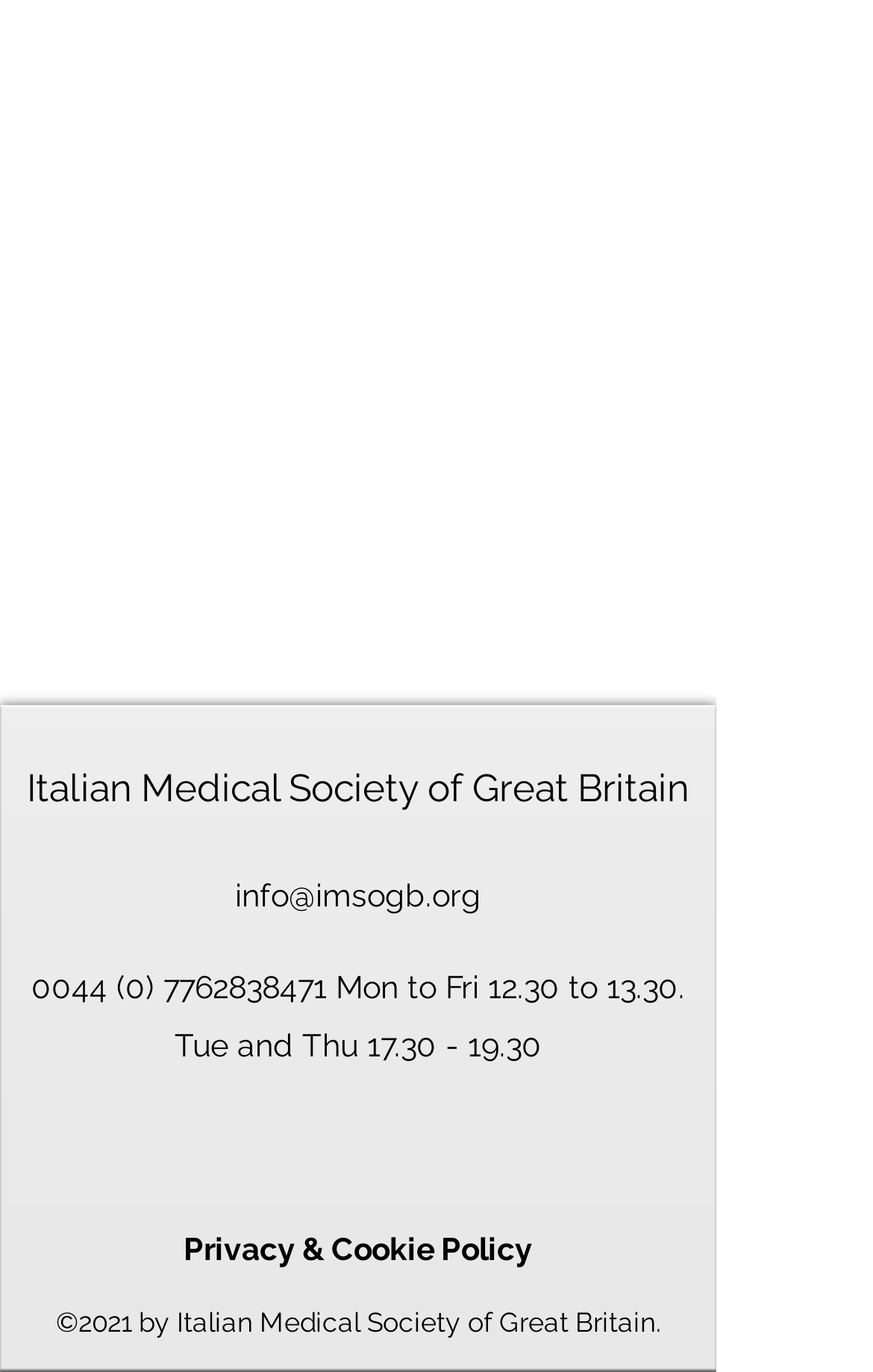Please determine the bounding box coordinates of the element's region to click for the following instruction: "Read Privacy & Cookie Policy".

[0.21, 0.897, 0.61, 0.923]